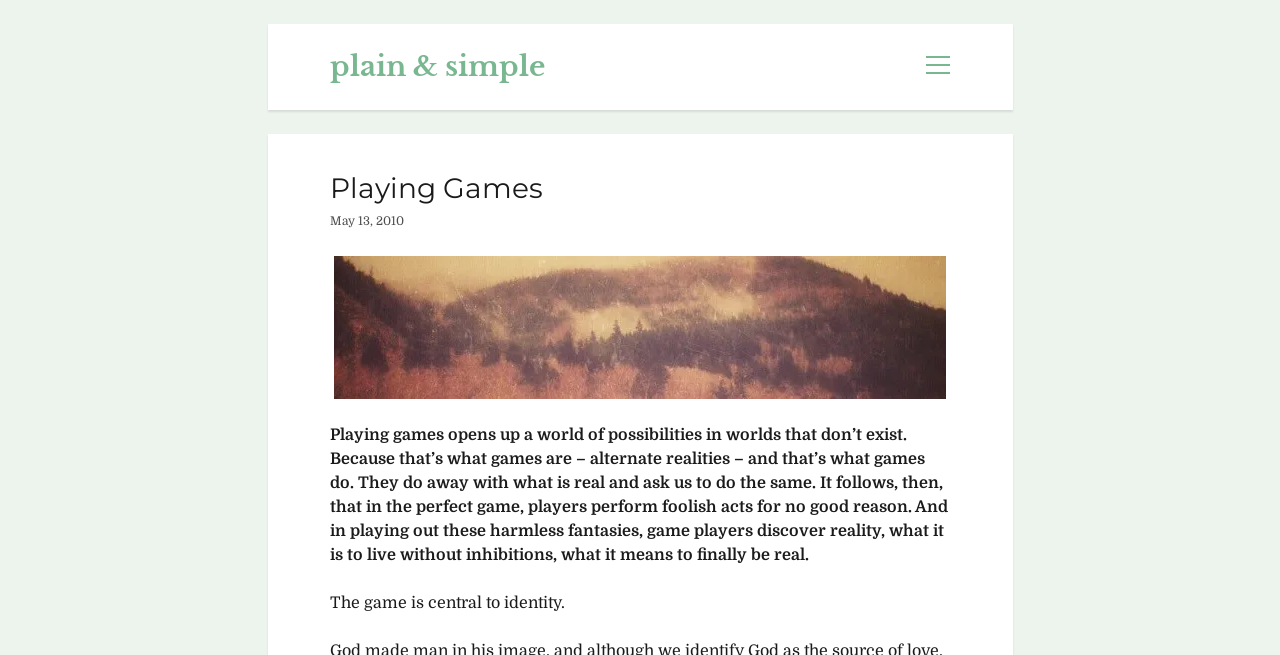Could you find the bounding box coordinates of the clickable area to complete this instruction: "go to home page"?

[0.478, 0.316, 0.522, 0.344]